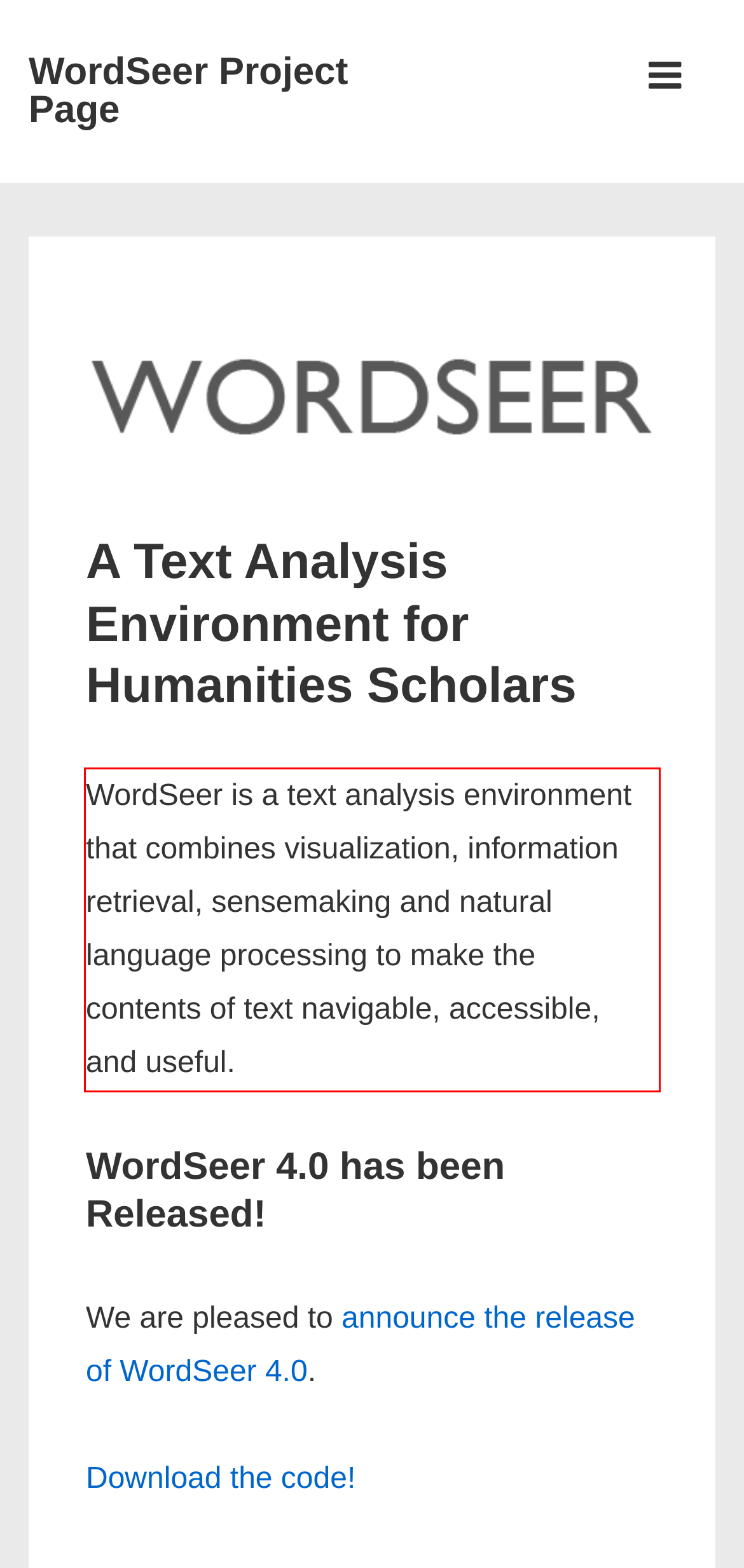Using the provided webpage screenshot, identify and read the text within the red rectangle bounding box.

WordSeer is a text analysis environment that combines visualization, information retrieval, sensemaking and natural language processing to make the contents of text navigable, accessible, and useful.